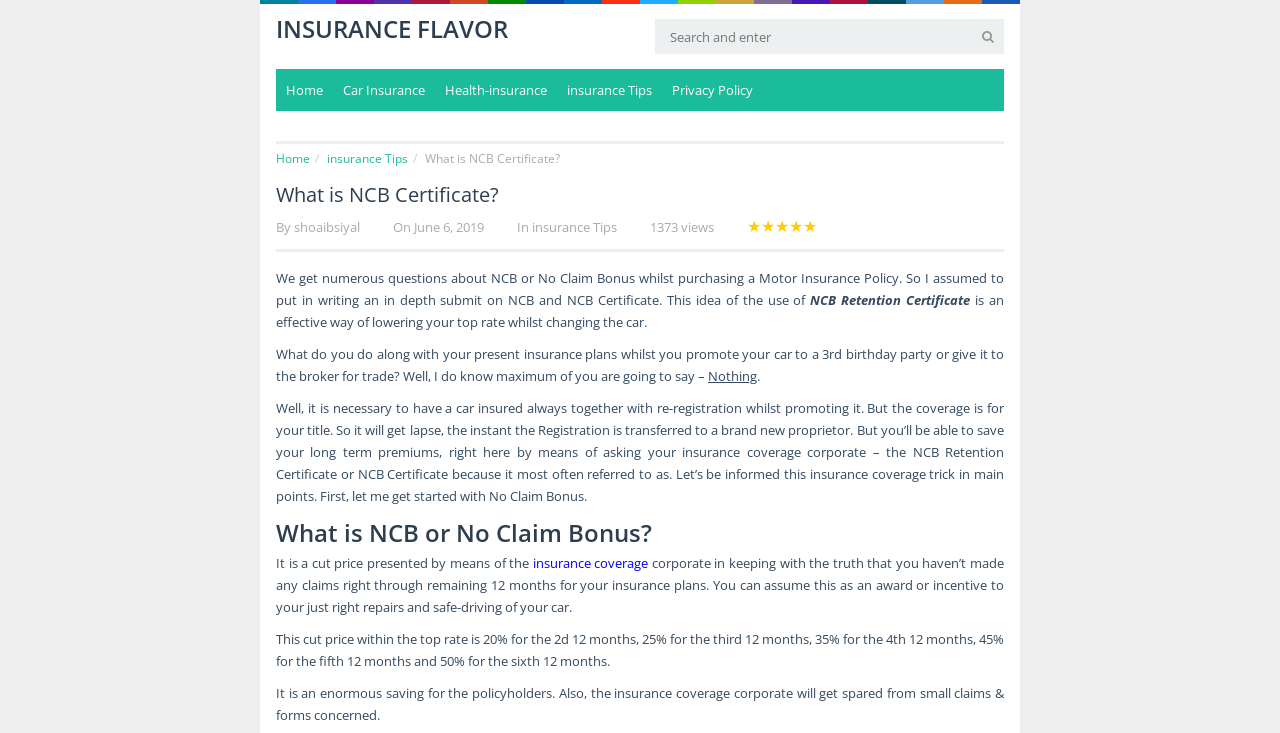Please identify the bounding box coordinates of the area I need to click to accomplish the following instruction: "Read the article by shoaibsiyal".

[0.23, 0.298, 0.281, 0.323]